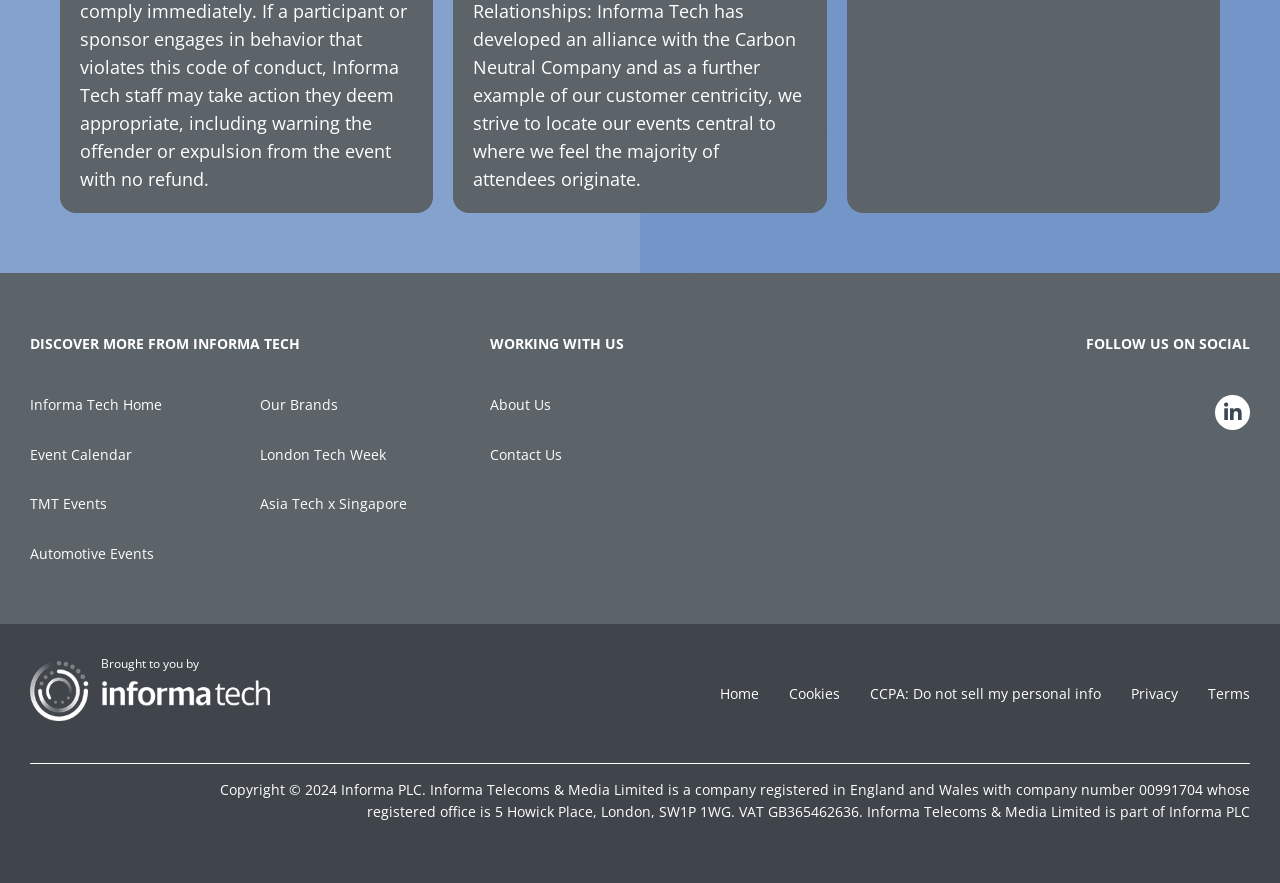What is the name of the company that brought this webpage?
Provide a well-explained and detailed answer to the question.

I found the answer by looking at the link 'Brought to you by Informa Tech logo' which is located at the bottom of the webpage, and it is accompanied by an image of the Informa Tech logo.